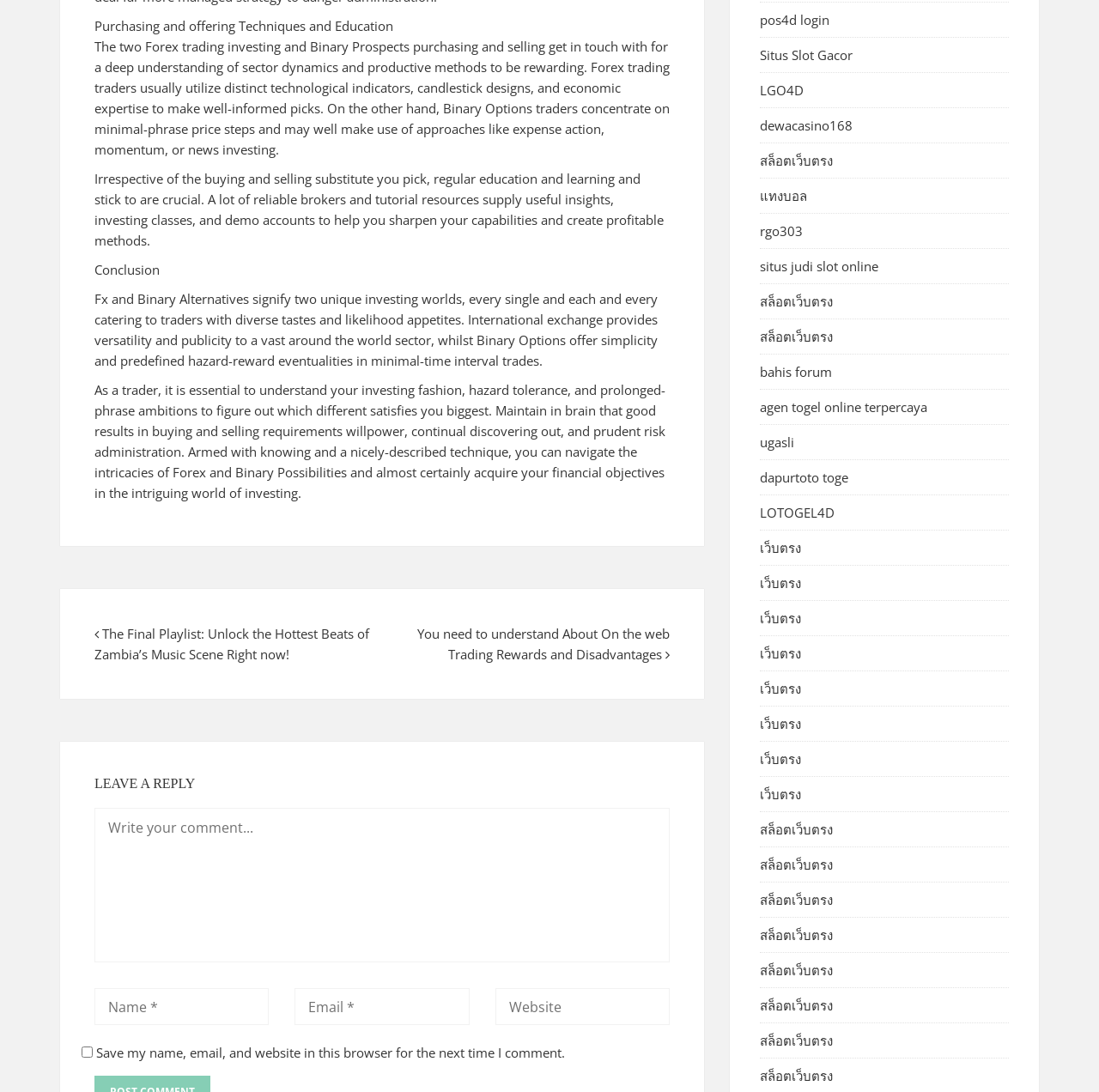Using the webpage screenshot, locate the HTML element that fits the following description and provide its bounding box: "pos4d login".

[0.691, 0.01, 0.755, 0.026]